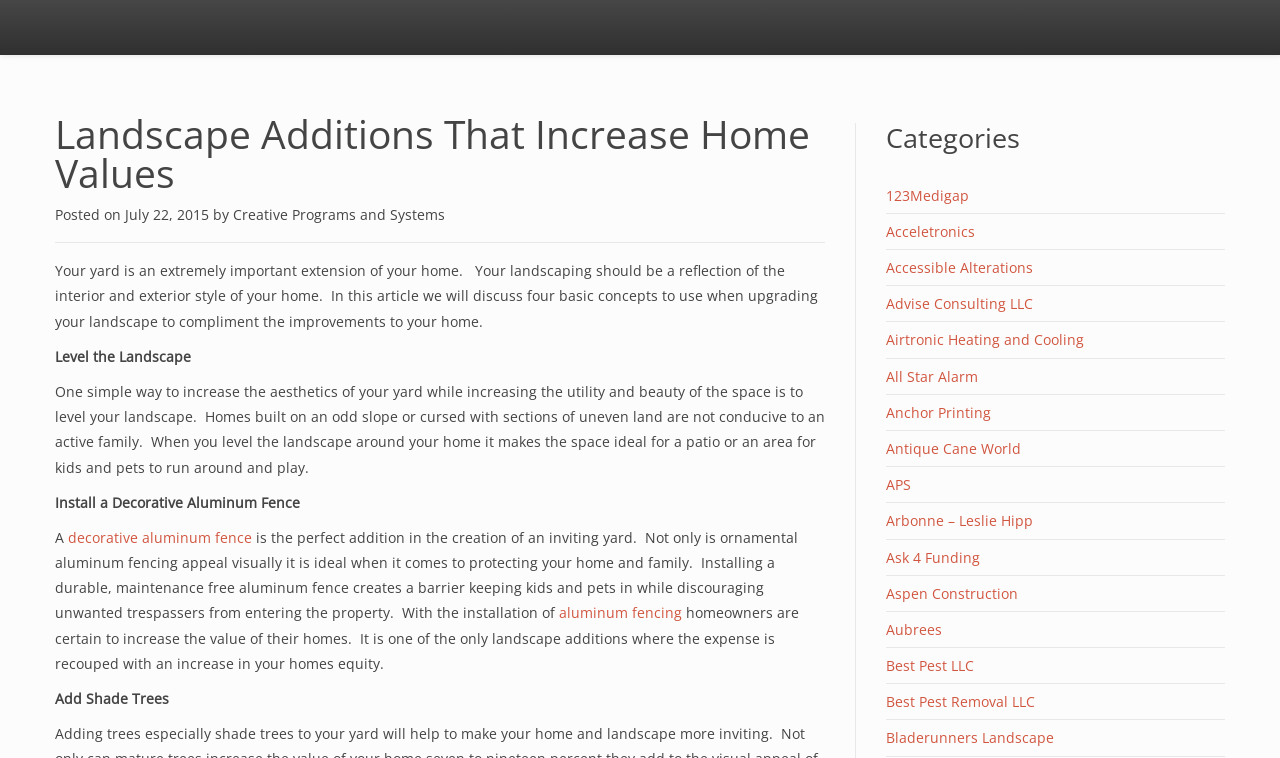Give a concise answer of one word or phrase to the question: 
What is the main topic of this article?

Landscape additions